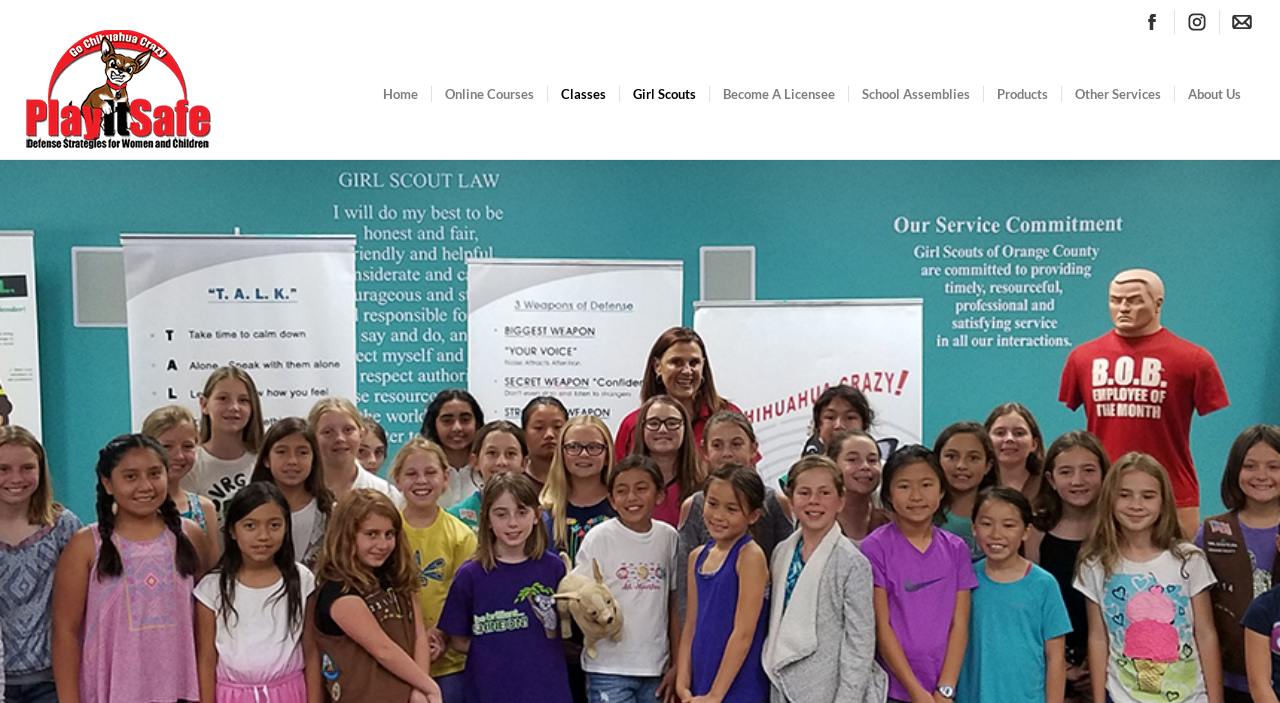Produce an extensive caption that describes everything on the webpage.

This webpage is about self-defense classes for Girl Scouts, focusing on physical and mental self-defense, including stranger awareness, friendship drama, and bullying prevention. The page has a prominent logo of "PlayItSafeDefense" at the top left corner, with a navigation menu below it. The menu consists of 9 items, including "Home", "Online Courses", "Classes", "Girl Scouts", "Become A Licensee", "School Assemblies", "Products", "Other Services", and "About Us". 

At the top right corner, there is a vertical menu with three social media links: Facebook, Instagram, and Email, each accompanied by an icon. 

The overall layout is organized, with clear headings and concise text.